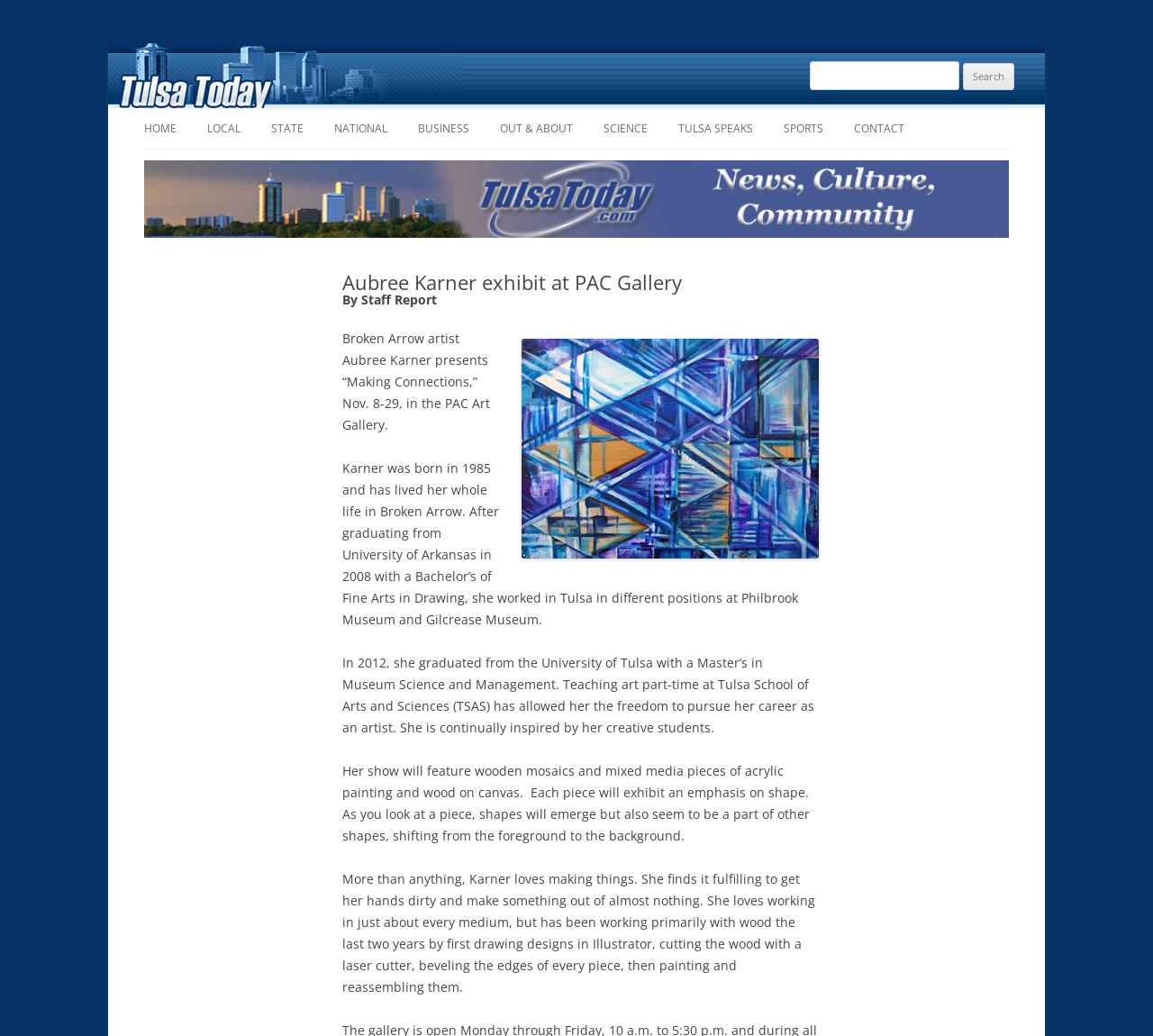Locate the bounding box for the described UI element: "Out & About". Ensure the coordinates are four float numbers between 0 and 1, formatted as [left, top, right, bottom].

[0.434, 0.105, 0.497, 0.144]